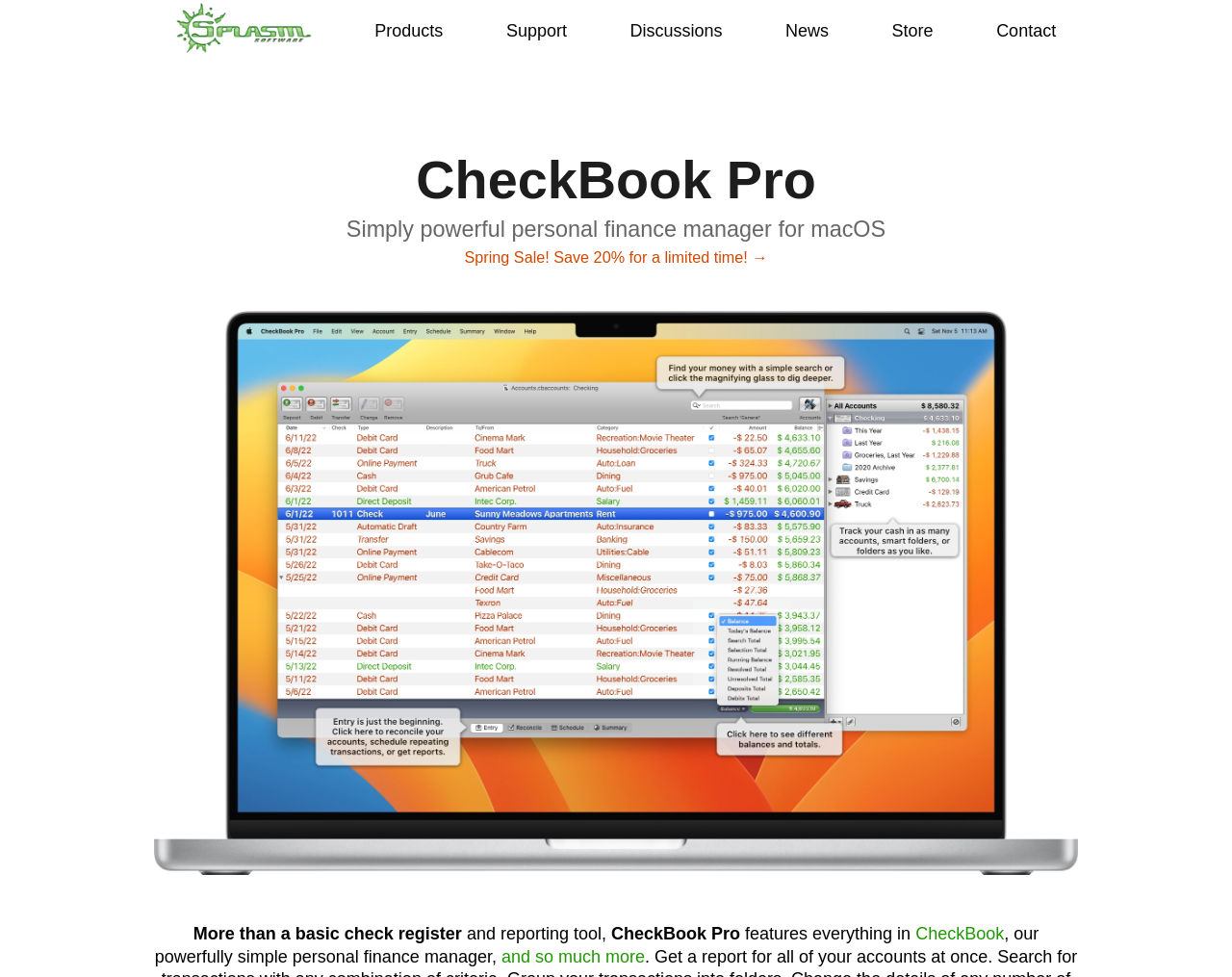Provide a one-word or short-phrase answer to the question:
What is the current sale promotion?

20% off